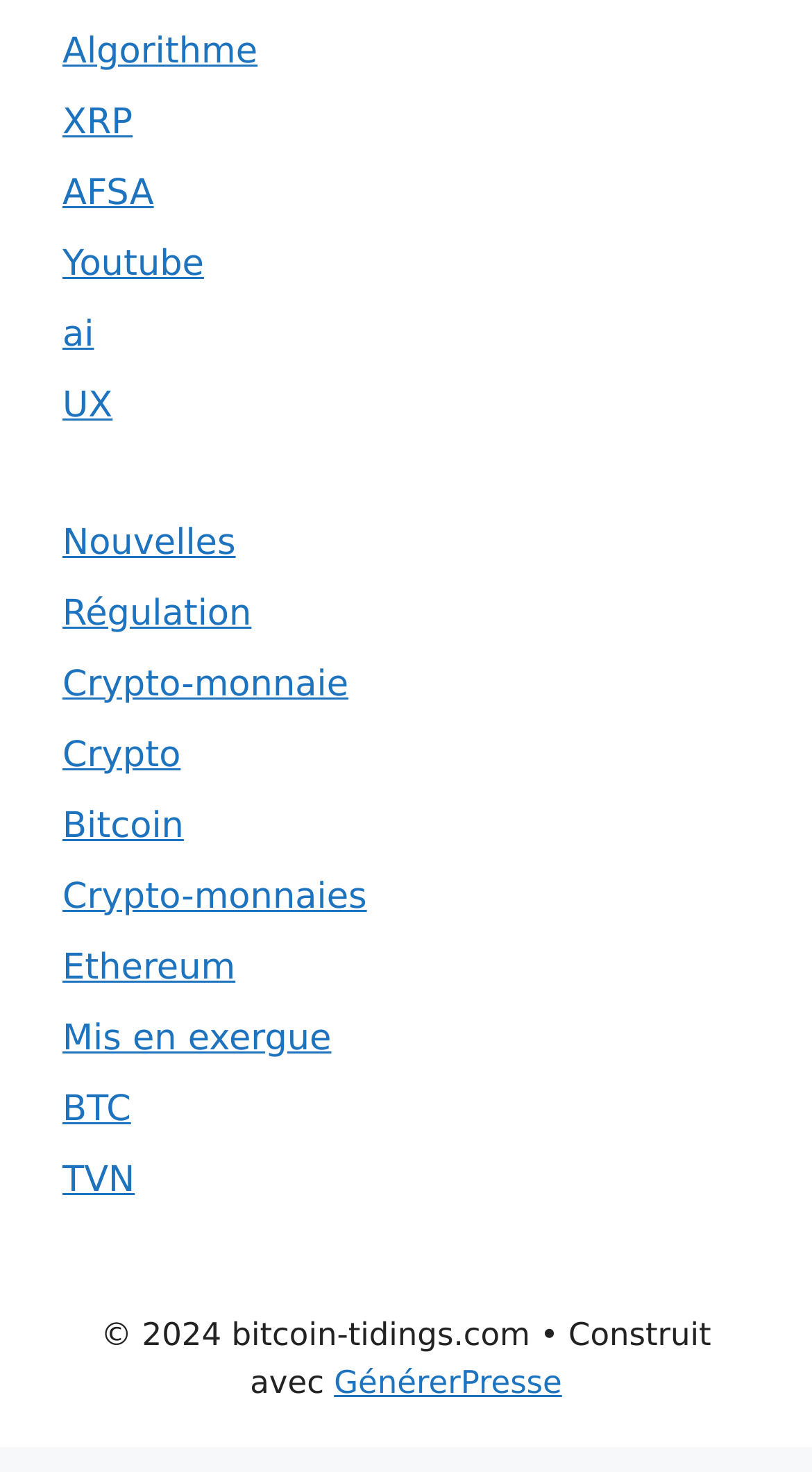Using the provided element description "Ethereum ukrainien", determine the bounding box coordinates of the UI element.

[0.077, 0.377, 0.508, 0.405]